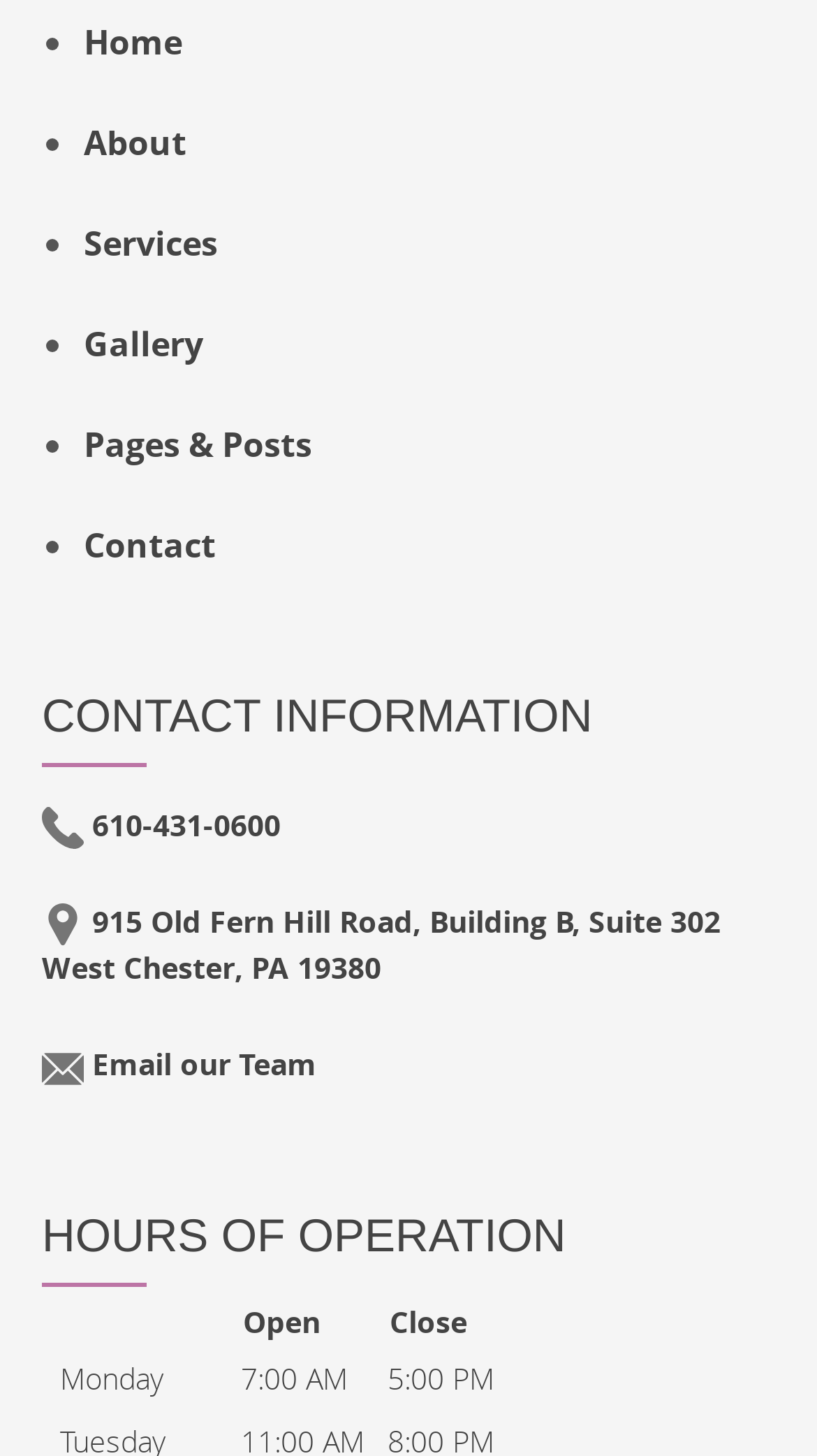What are the hours of operation on Monday?
Please analyze the image and answer the question with as much detail as possible.

The hours of operation on Monday are '7:00 AM - 5:00 PM' which is located in the table under the 'HOURS OF OPERATION' header. The table has three columns, 'Day', 'Open', and 'Close', and the hours for Monday are listed in the 'Open' and 'Close' columns.